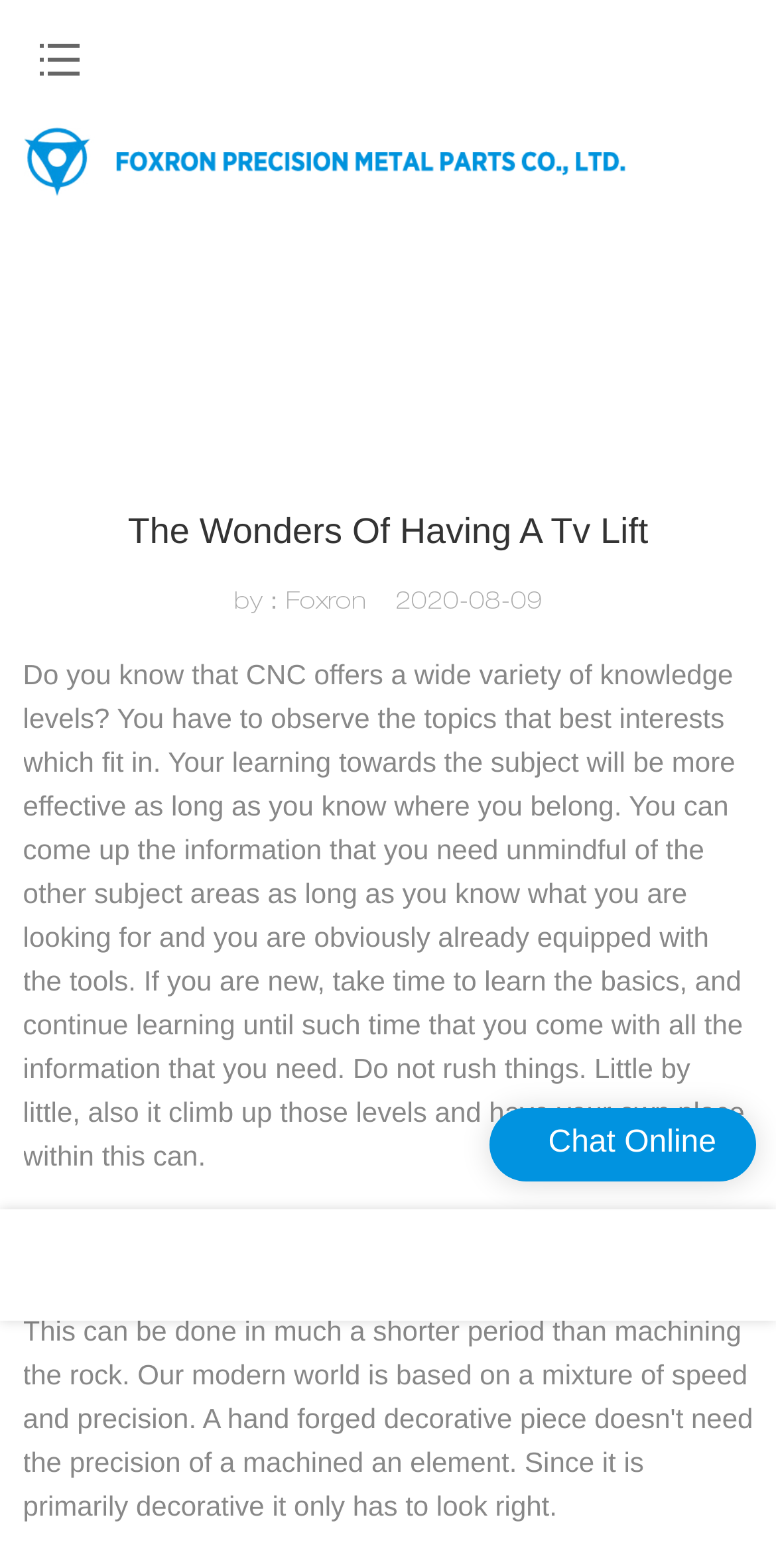Please find and generate the text of the main heading on the webpage.

The Wonders Of Having A Tv Lift